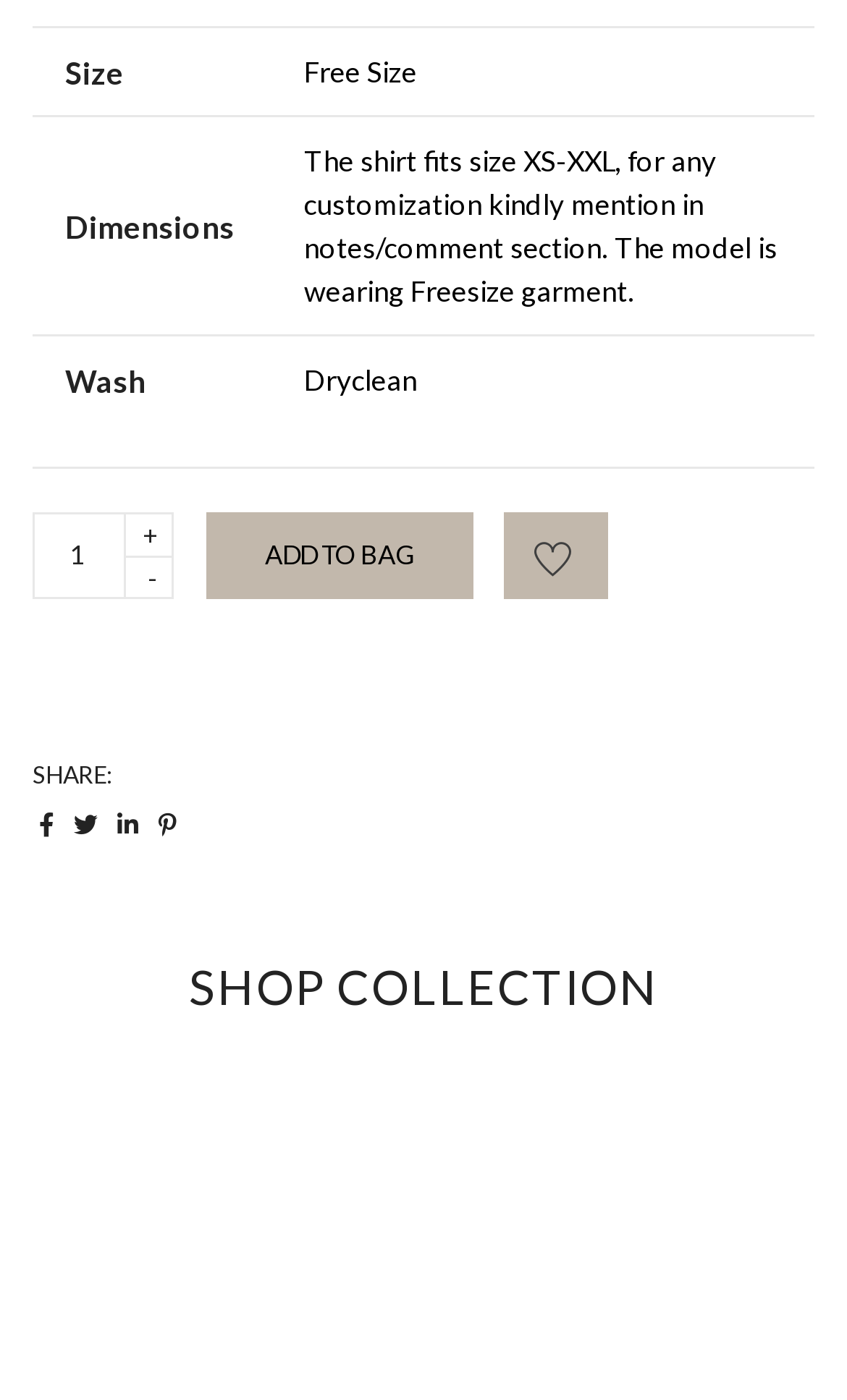Identify the bounding box of the HTML element described here: "Add to bag". Provide the coordinates as four float numbers between 0 and 1: [left, top, right, bottom].

[0.244, 0.366, 0.559, 0.428]